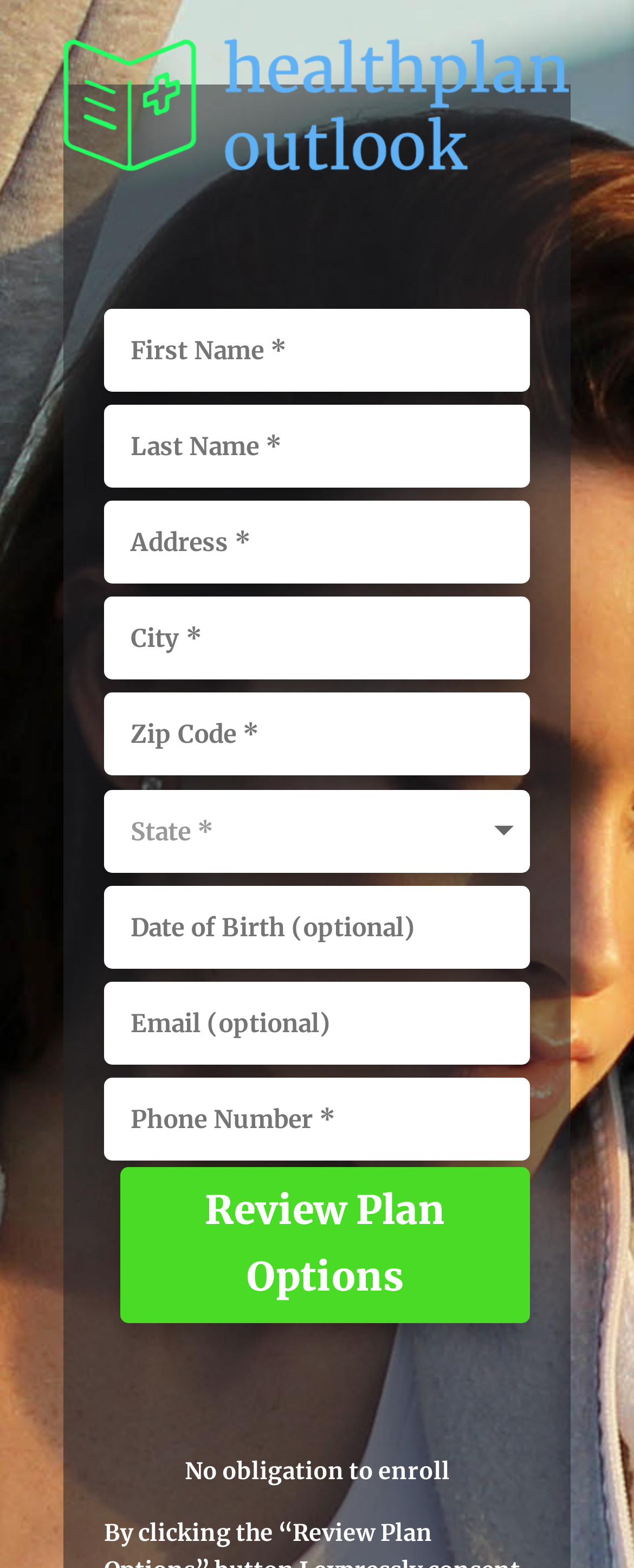Give a one-word or short phrase answer to this question: 
What is the text below the textboxes?

No obligation to enroll